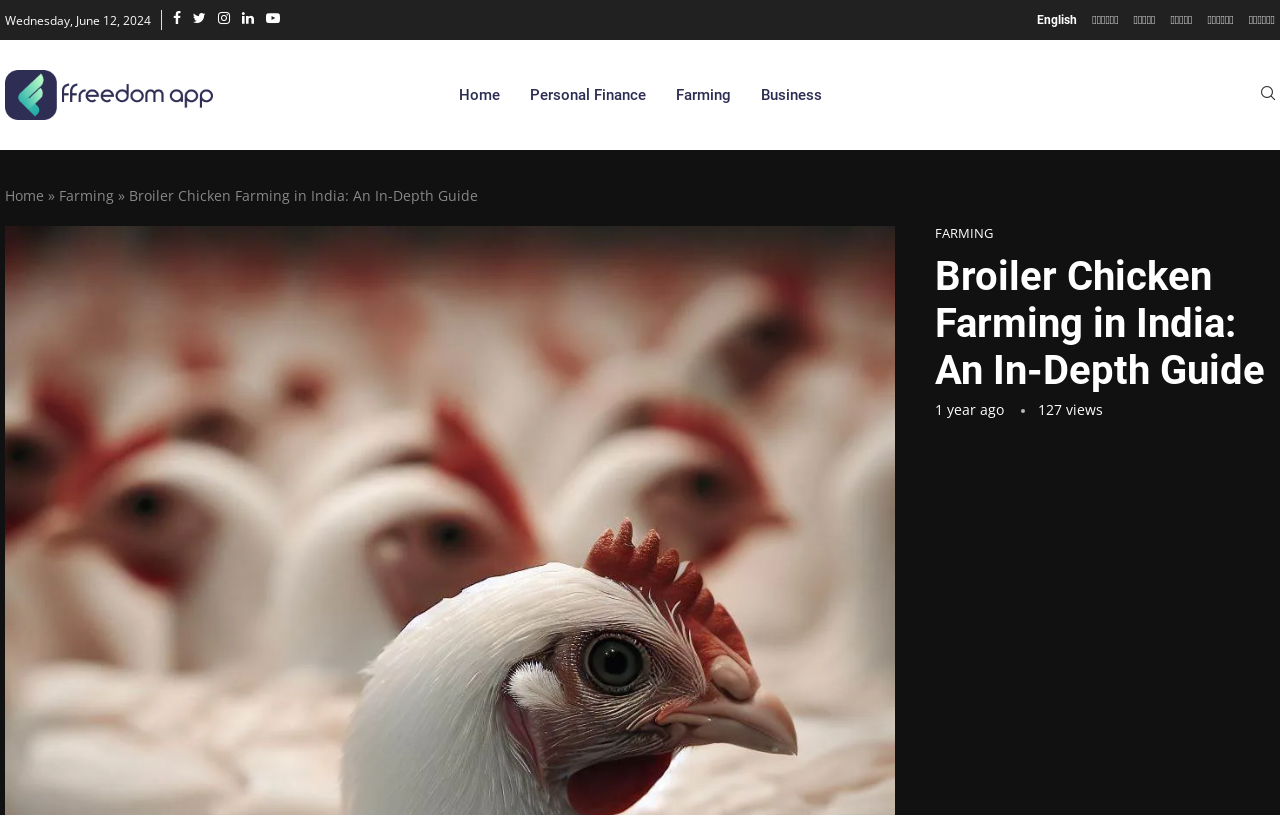Please identify the coordinates of the bounding box for the clickable region that will accomplish this instruction: "Search for something".

[0.985, 0.106, 0.996, 0.129]